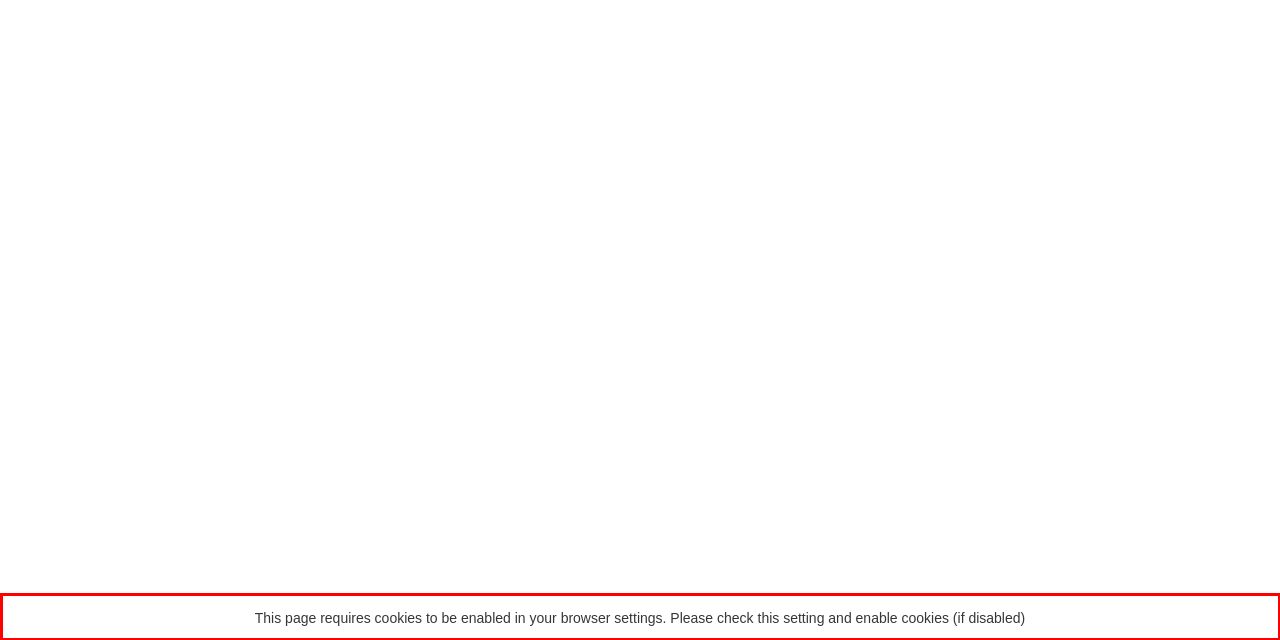Using the provided screenshot of a webpage, recognize the text inside the red rectangle bounding box by performing OCR.

This page requires cookies to be enabled in your browser settings. Please check this setting and enable cookies (if disabled)